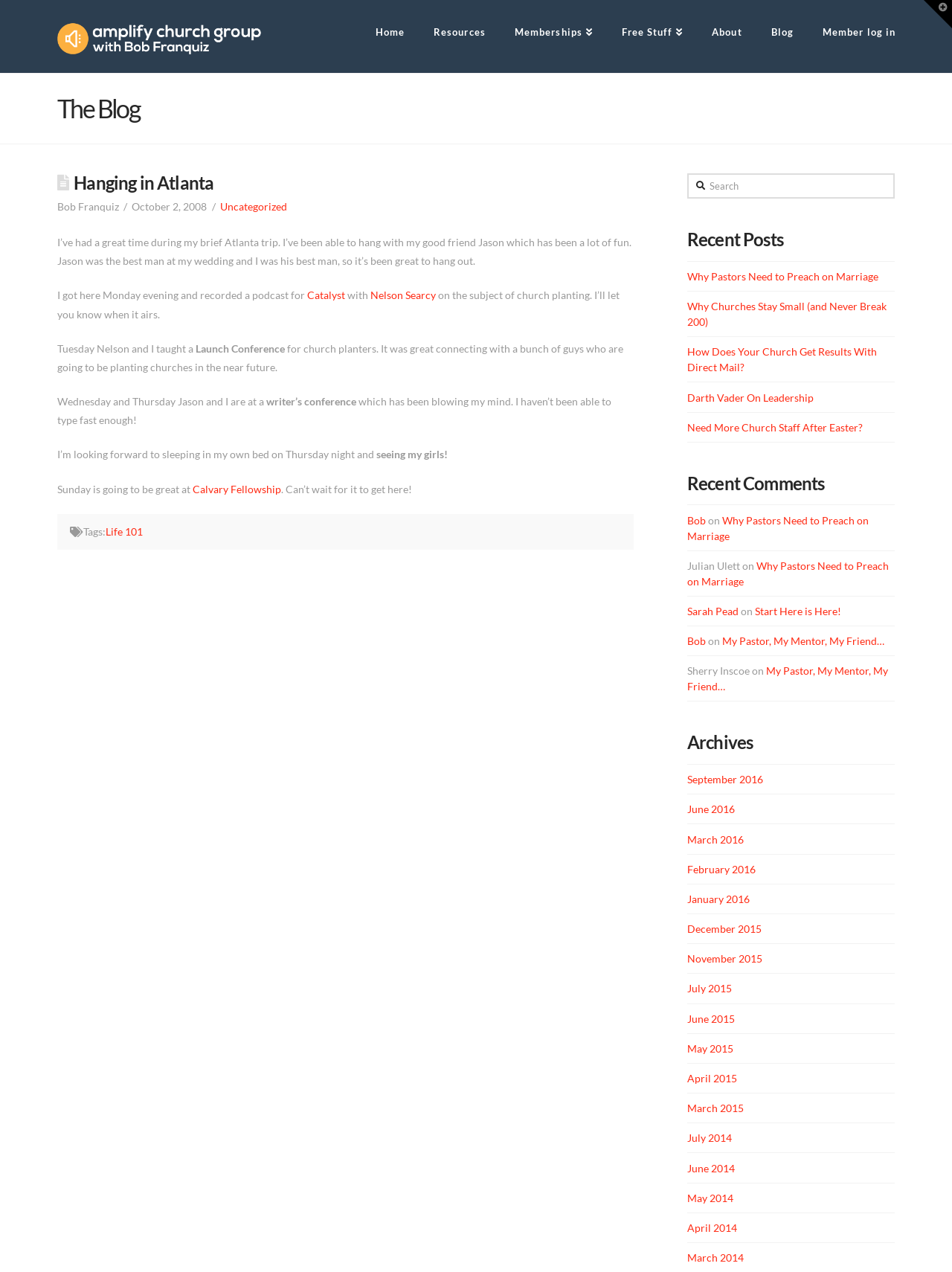Provide a single word or phrase answer to the question: 
What is the name of the blog?

The Blog